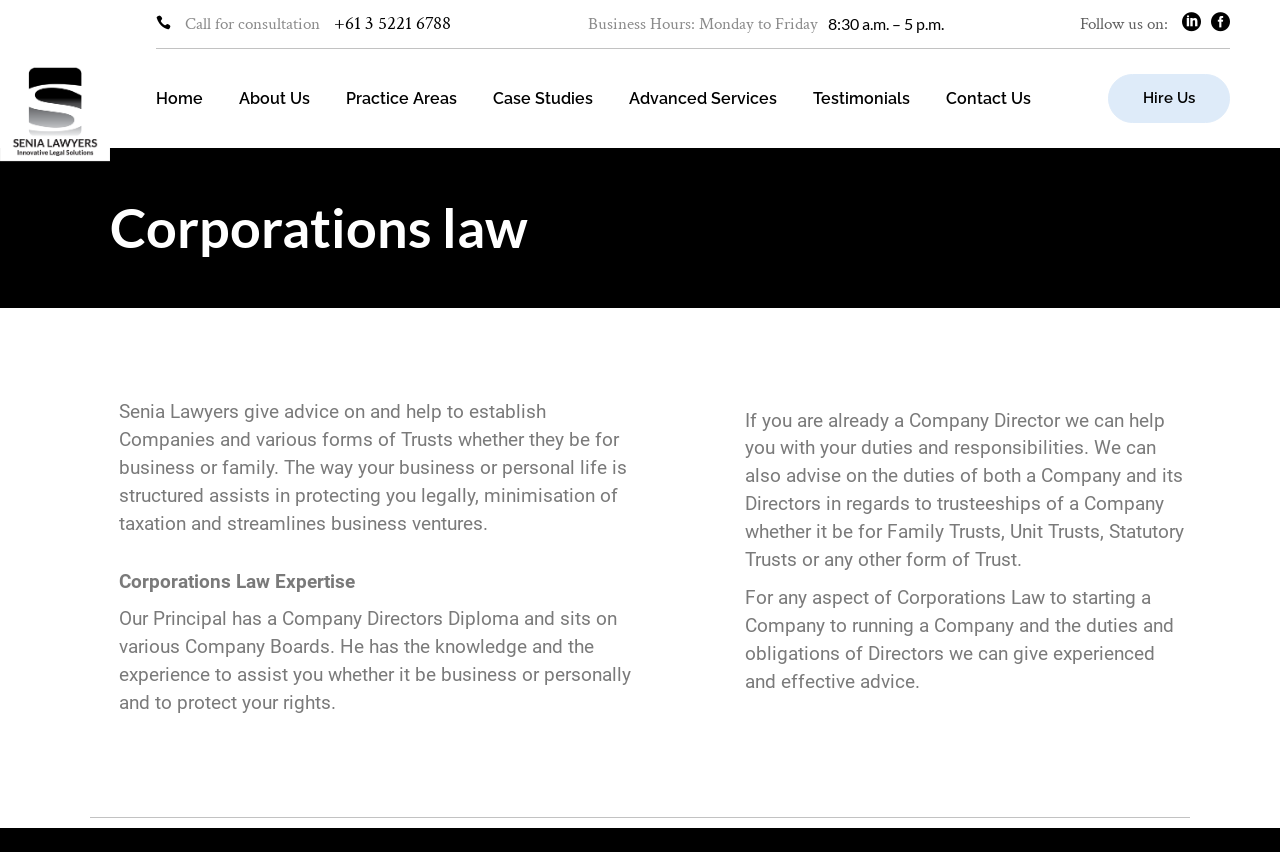Given the description of the UI element: "Home", predict the bounding box coordinates in the form of [left, top, right, bottom], with each value being a float between 0 and 1.

[0.122, 0.099, 0.159, 0.132]